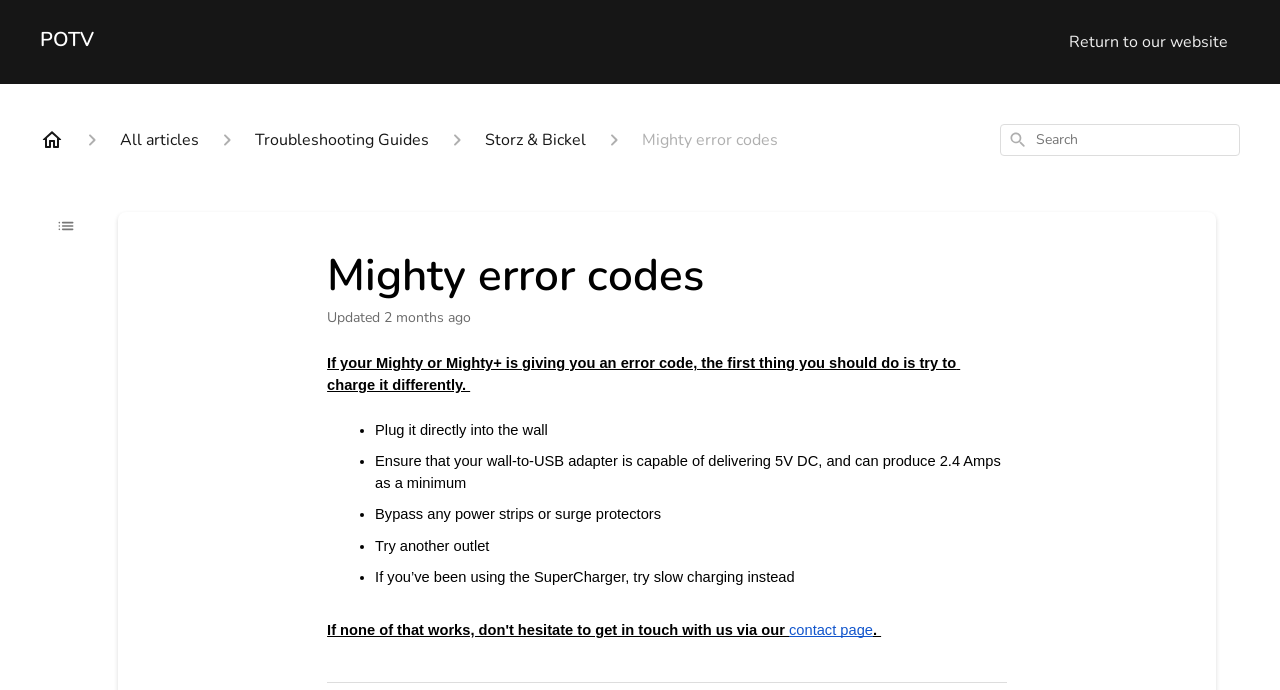How many list markers are there in the troubleshooting guide?
Refer to the image and provide a one-word or short phrase answer.

5